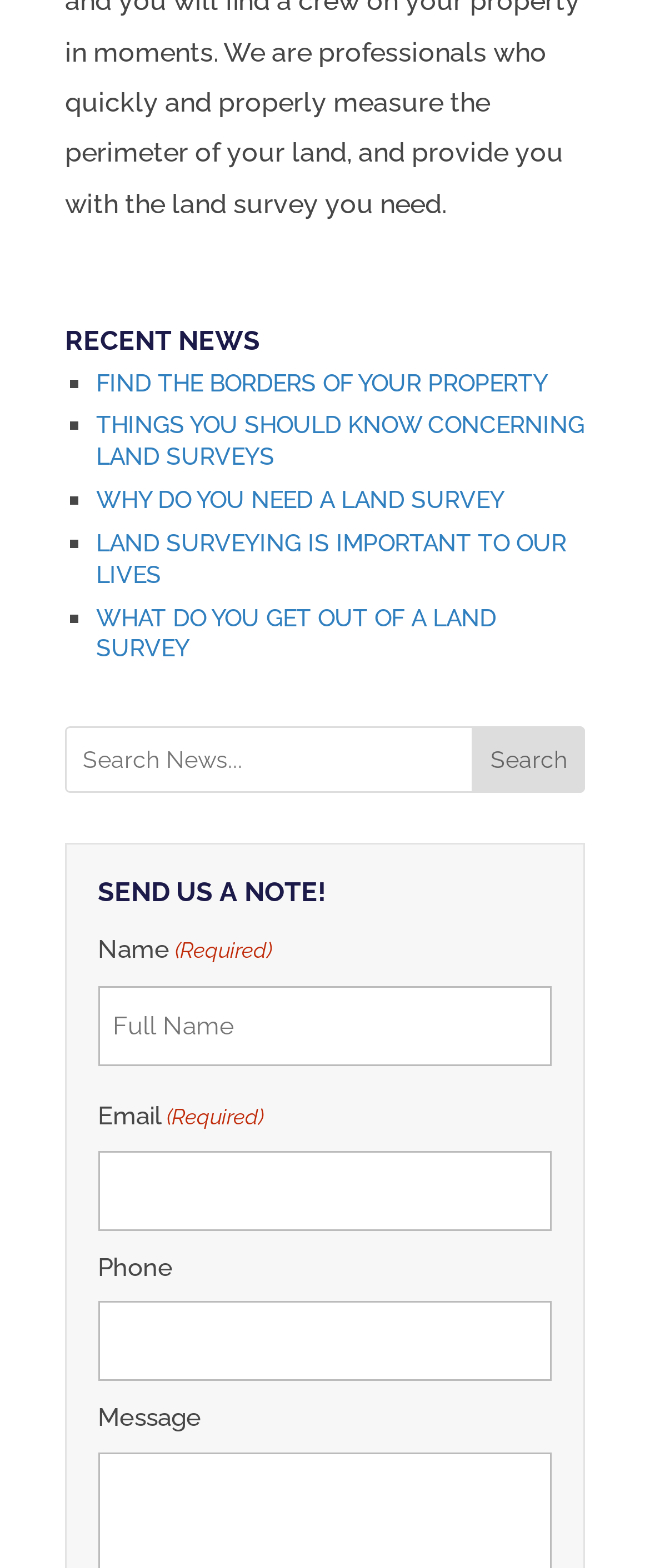How many text fields are there in the 'SEND US A NOTE!' section?
Based on the image content, provide your answer in one word or a short phrase.

4